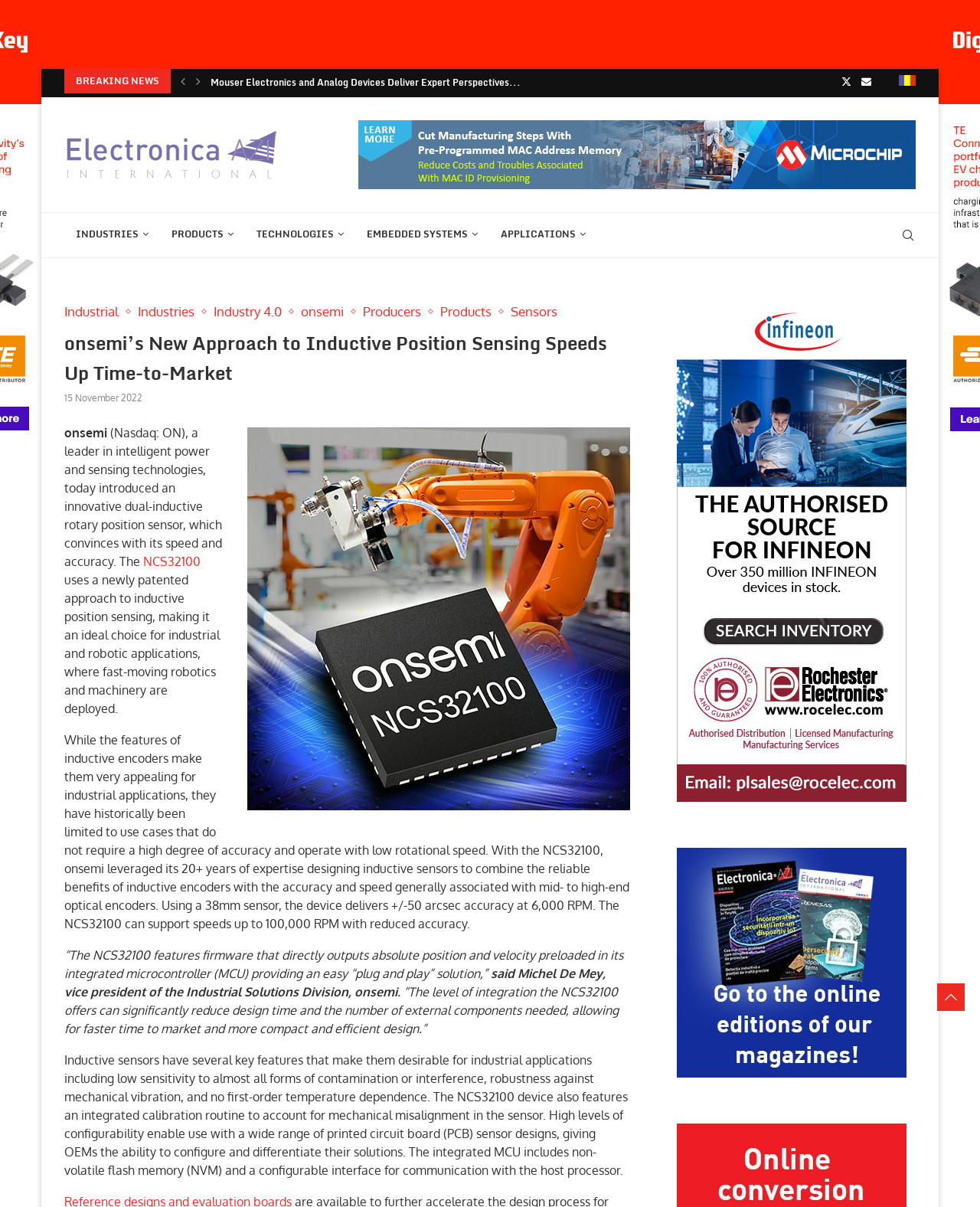Please find and give the text of the main heading on the webpage.

onsemi’s New Approach to Inductive Position Sensing Speeds Up Time-to-Market